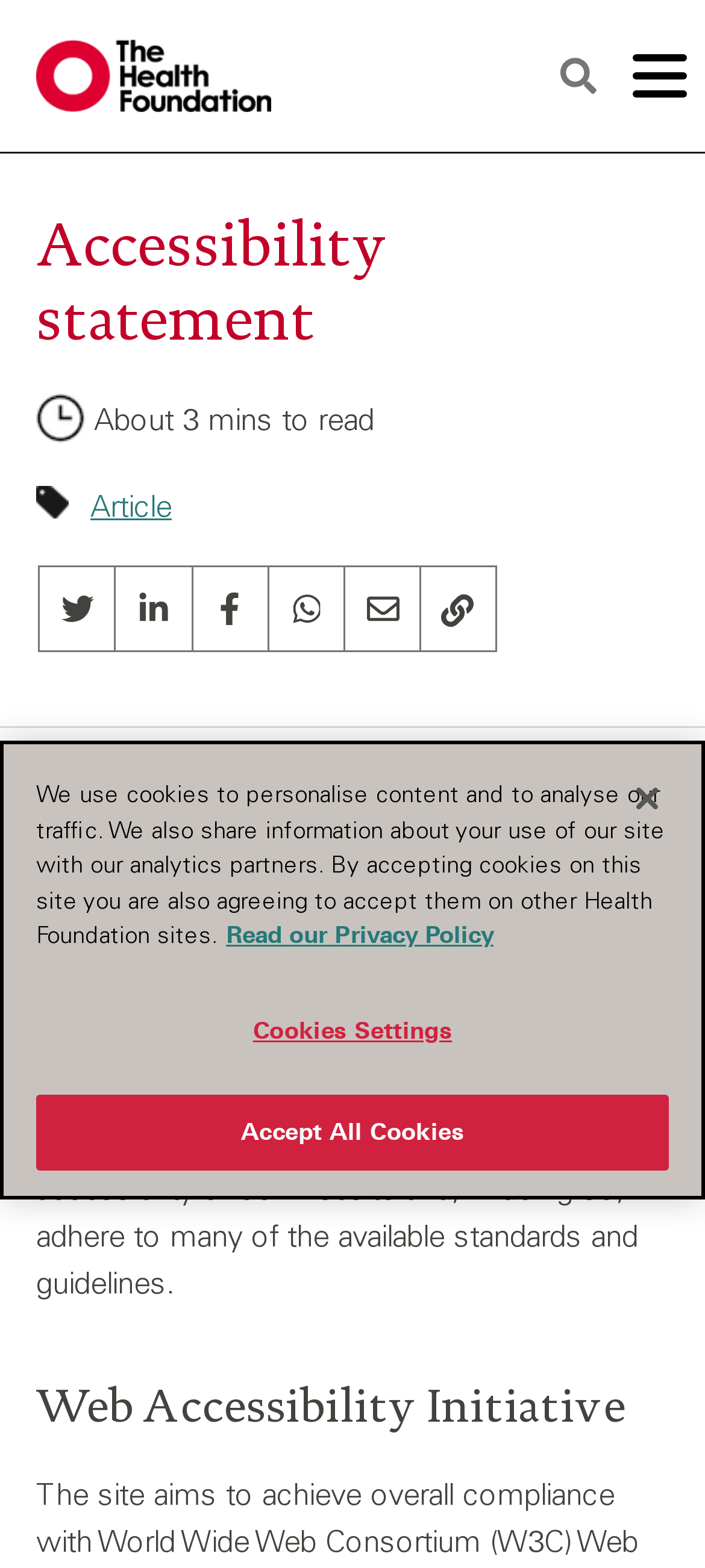Answer this question in one word or a short phrase: What is the topic of the webpage?

Accessibility statement